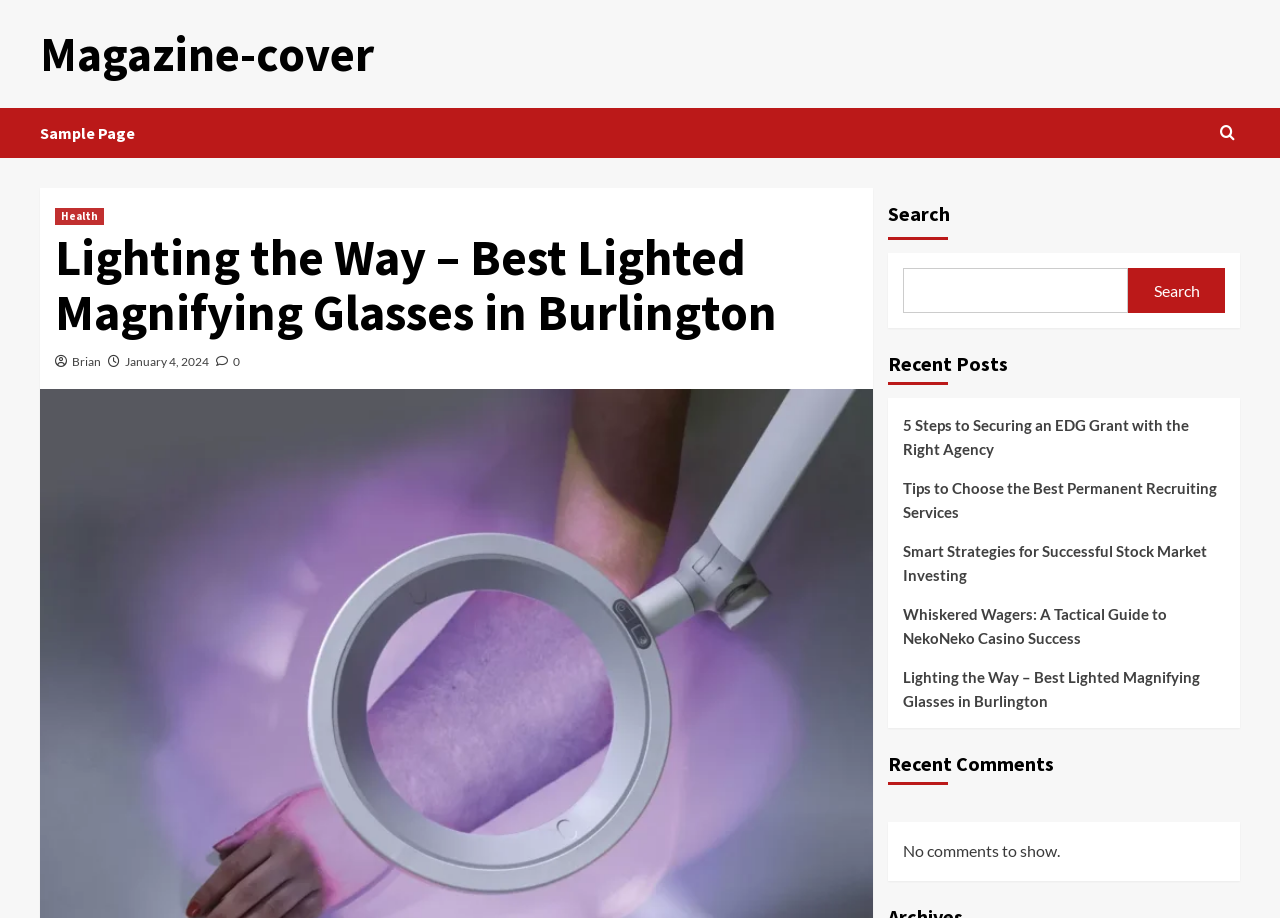Highlight the bounding box coordinates of the element you need to click to perform the following instruction: "Search for something."

[0.693, 0.292, 0.881, 0.341]